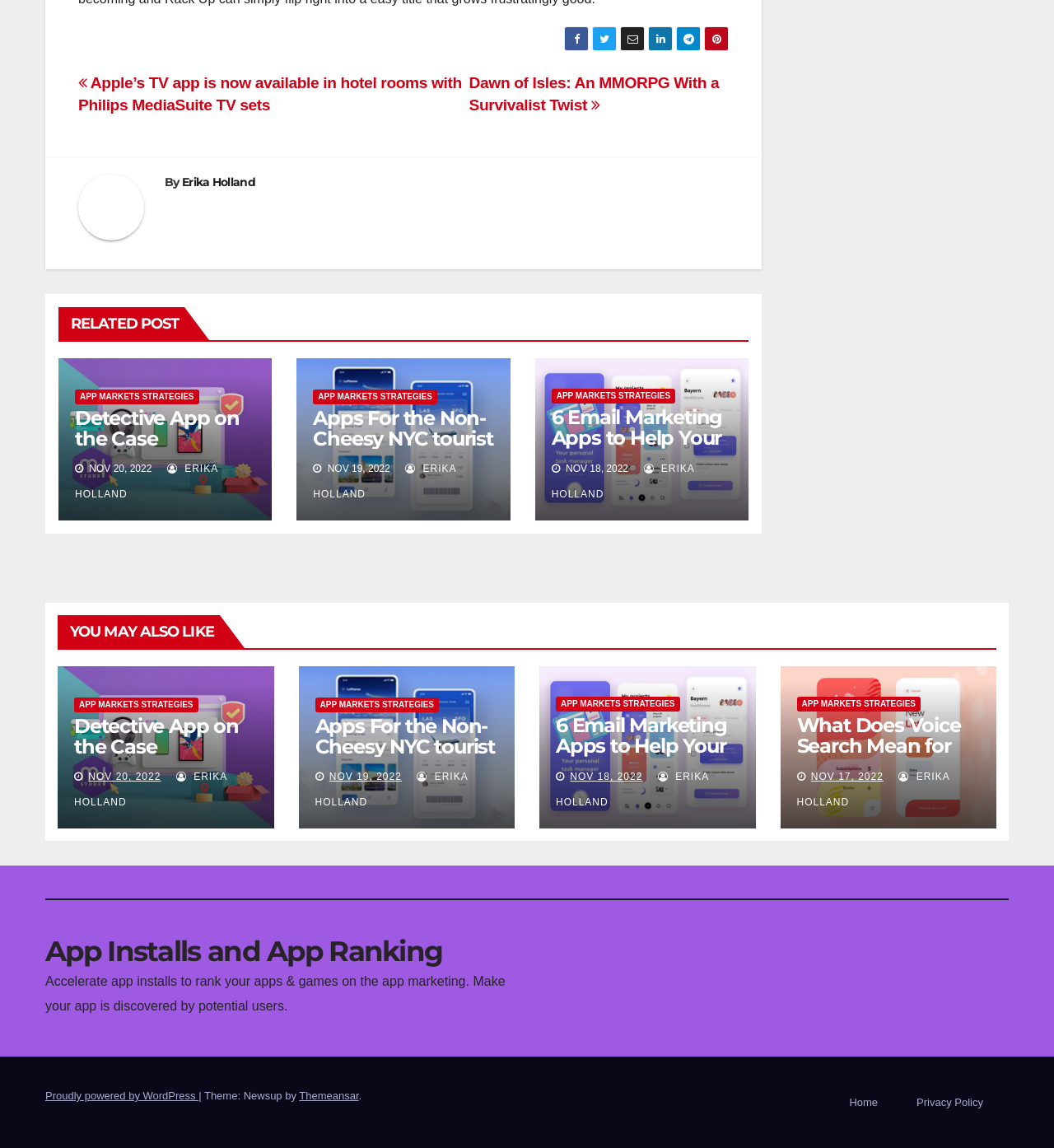Provide a short answer to the following question with just one word or phrase: How many posts are displayed on this webpage?

9